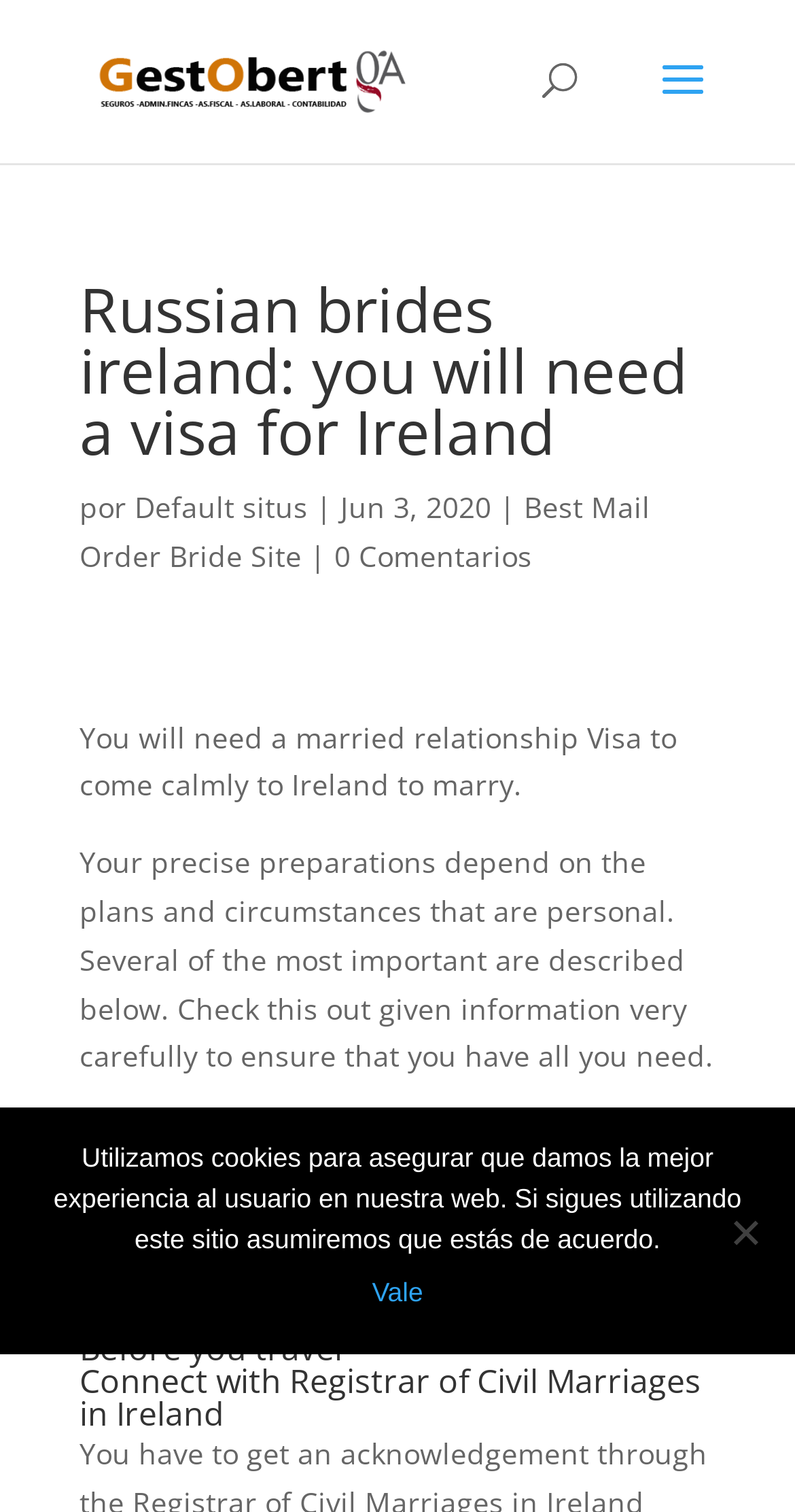Bounding box coordinates should be provided in the format (top-left x, top-left y, bottom-right x, bottom-right y) with all values between 0 and 1. Identify the bounding box for this UI element: Best Mail Order Bride Site

[0.1, 0.322, 0.818, 0.38]